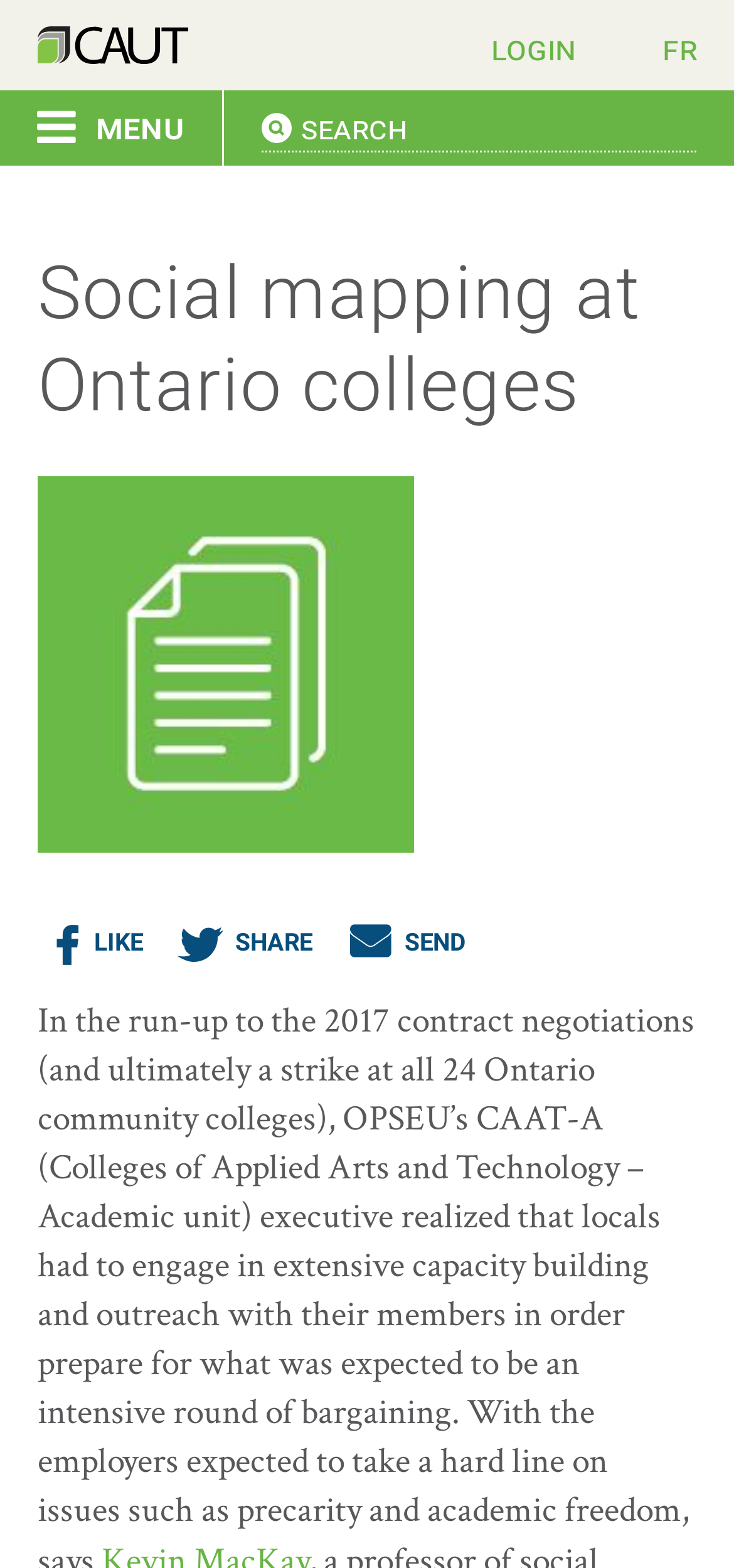Identify the bounding box coordinates of the clickable region to carry out the given instruction: "Click on the menu button".

[0.0, 0.058, 0.305, 0.106]